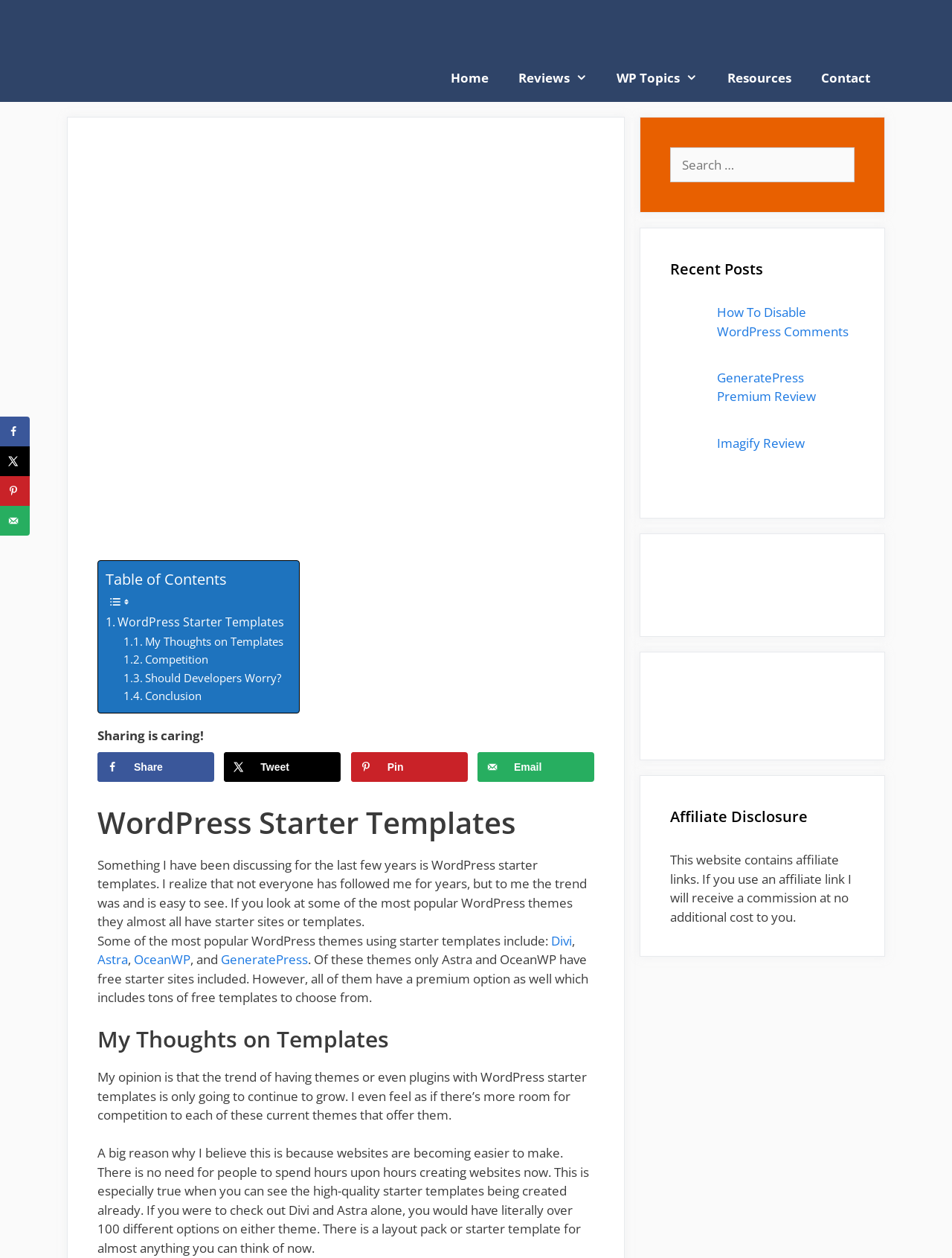Please identify the bounding box coordinates of the element that needs to be clicked to execute the following command: "Click on the 'Add WP' link". Provide the bounding box using four float numbers between 0 and 1, formatted as [left, top, right, bottom].

[0.781, 0.0, 0.93, 0.042]